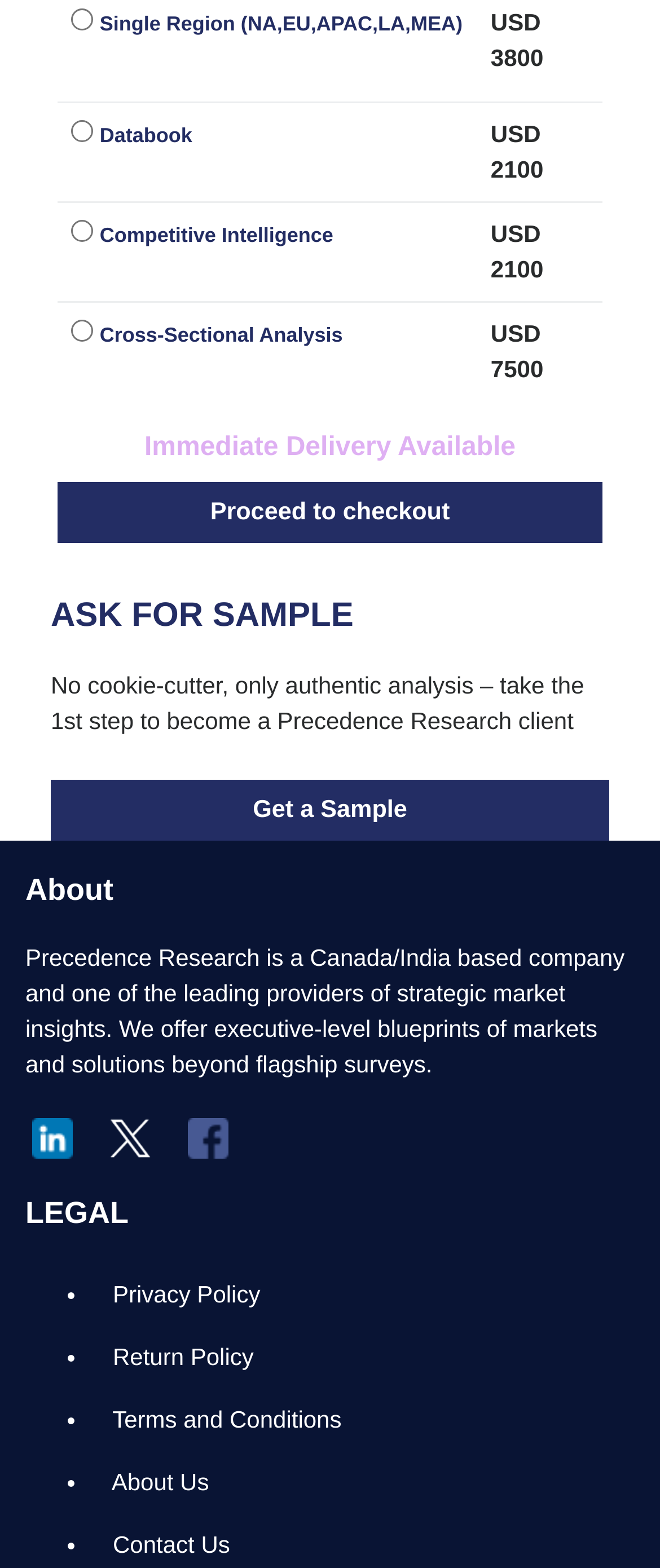What is the company name mentioned on the webpage?
Look at the image and provide a short answer using one word or a phrase.

Precedence Research